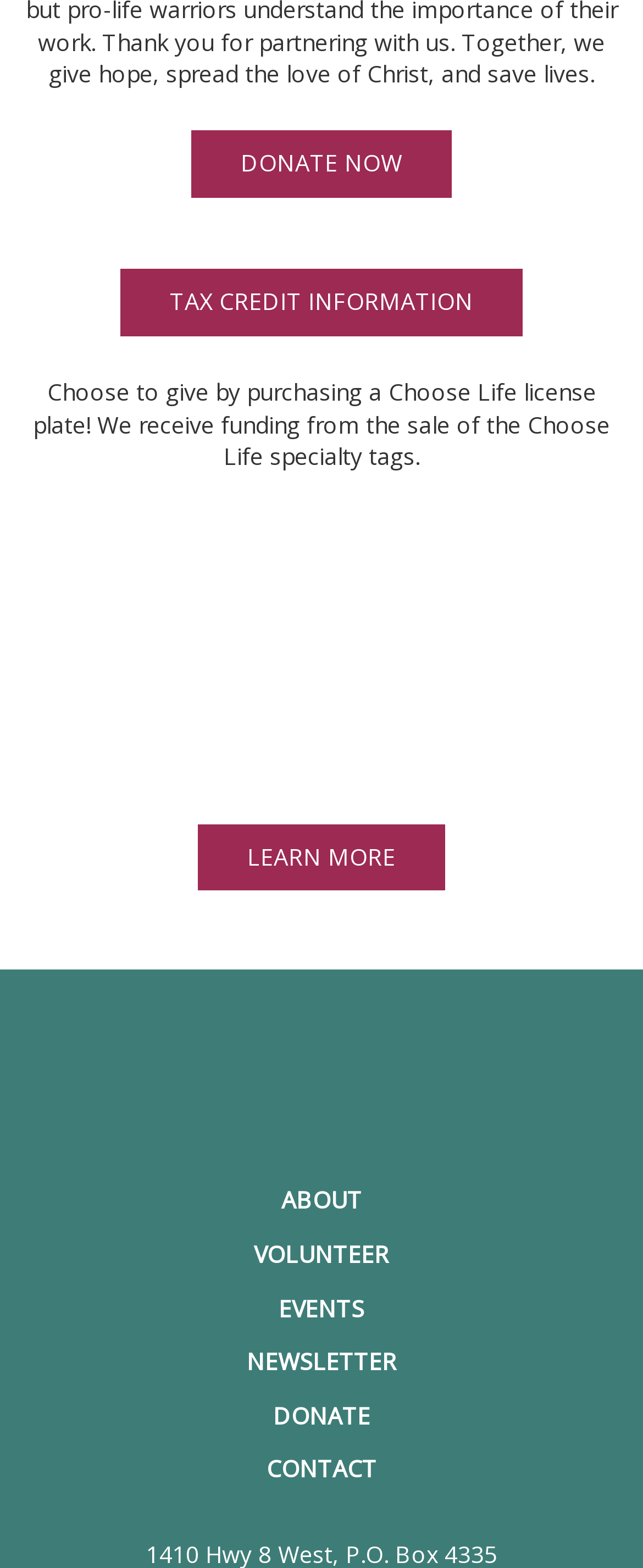What is the second option to learn more about?
Refer to the image and offer an in-depth and detailed answer to the question.

The second option to learn more about is 'TAX CREDIT INFORMATION', which is a link located at the top of the webpage with a bounding box of [0.187, 0.172, 0.813, 0.214].